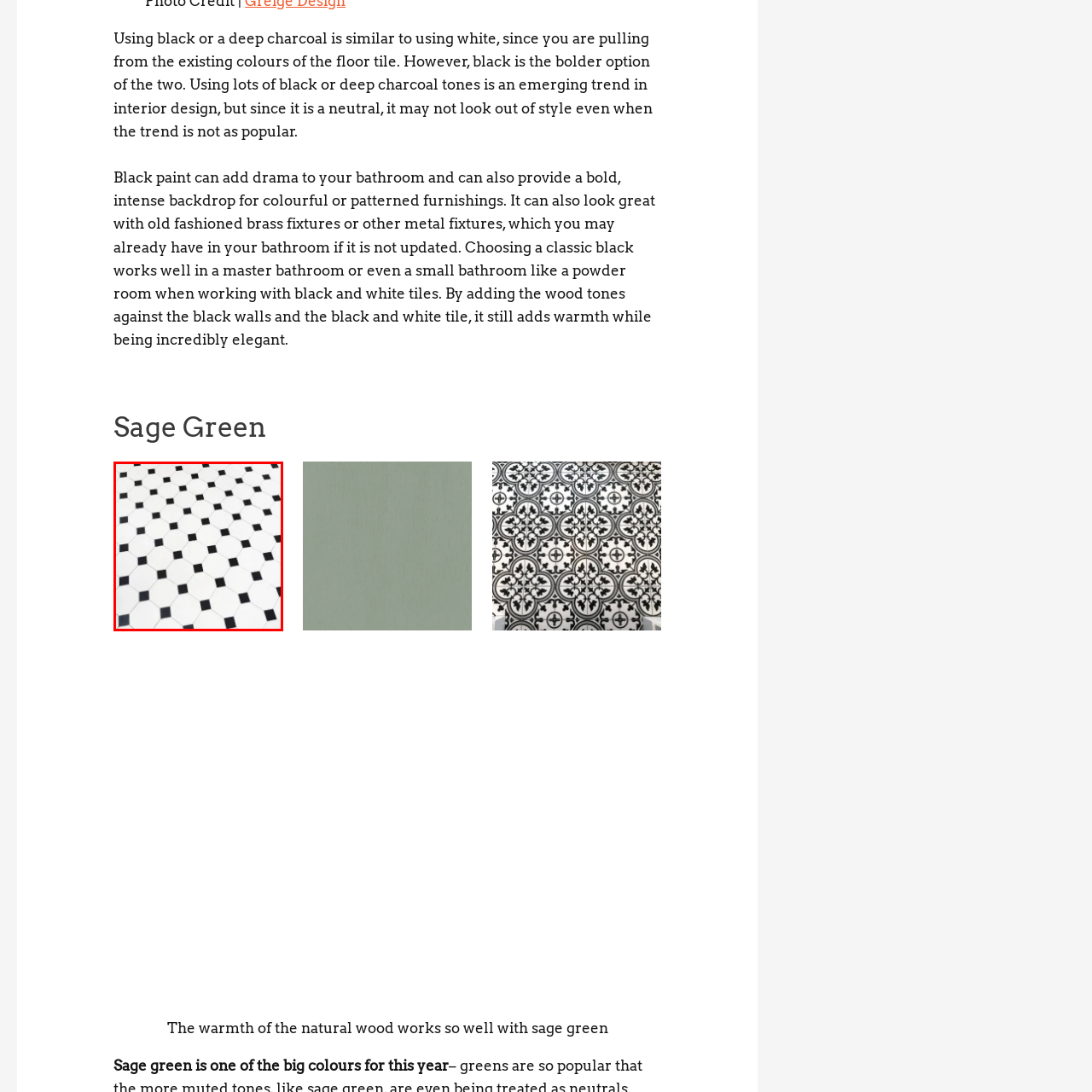Describe thoroughly what is shown in the red-bordered area of the image.

This image showcases an elegant flooring design featuring a classic pattern of black and white tiles. The arrangement consists of octagonal white tiles interspersed with smaller black square tiles, creating a visually striking contrast that adds depth and sophistication to the space. Such tile designs often evoke a vintage charm while simultaneously fitting seamlessly into modern interiors. This particular style enhances the overall aesthetic of a room, making it suitable for settings ranging from stylish bathrooms to chic kitchens. The interplay of light and shadow on the tiles emphasizes their clean lines and geometric precision, further elevating the decor.